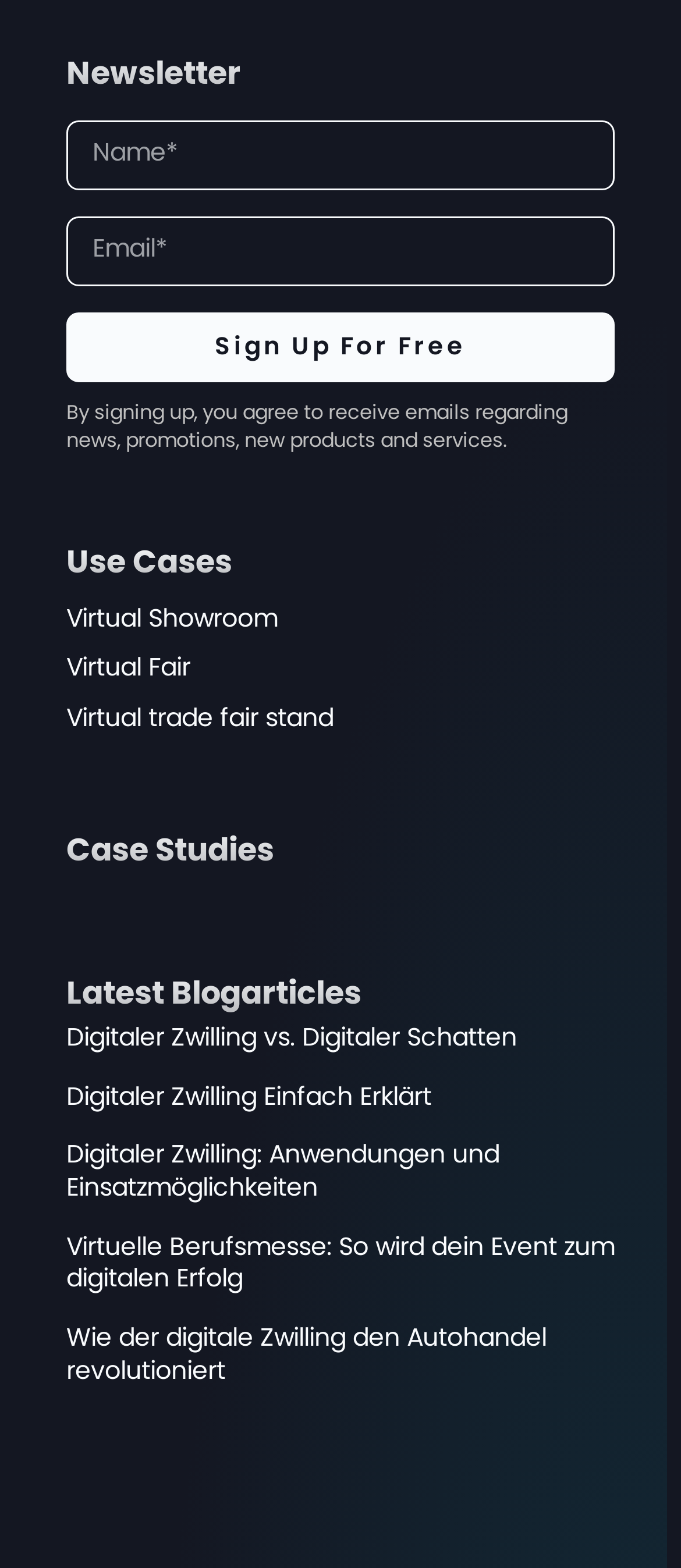What is the theme of the webpage?
From the image, respond using a single word or phrase.

Digital twin